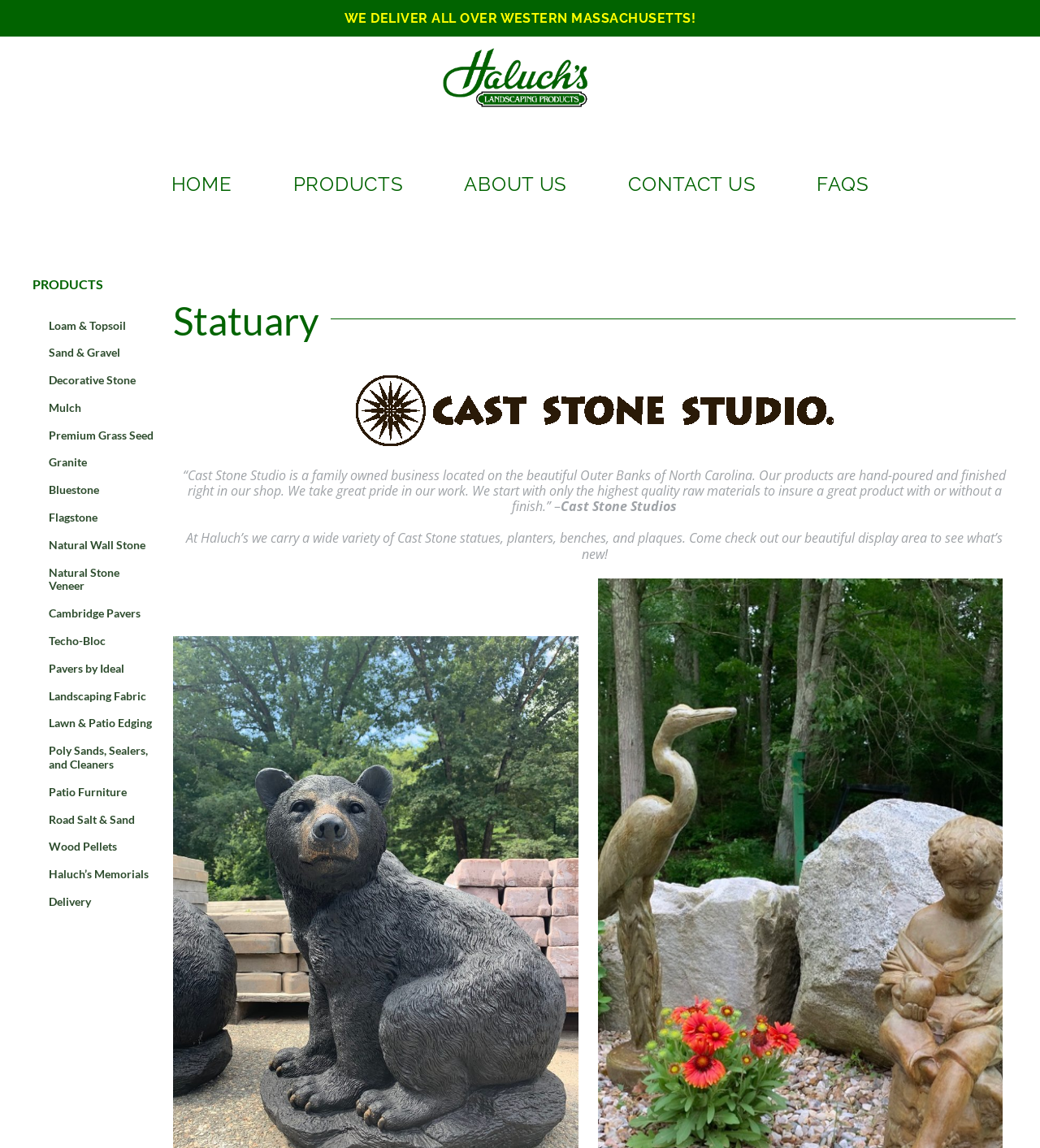Please mark the clickable region by giving the bounding box coordinates needed to complete this instruction: "Click on the 'HOME' link".

[0.141, 0.149, 0.247, 0.174]